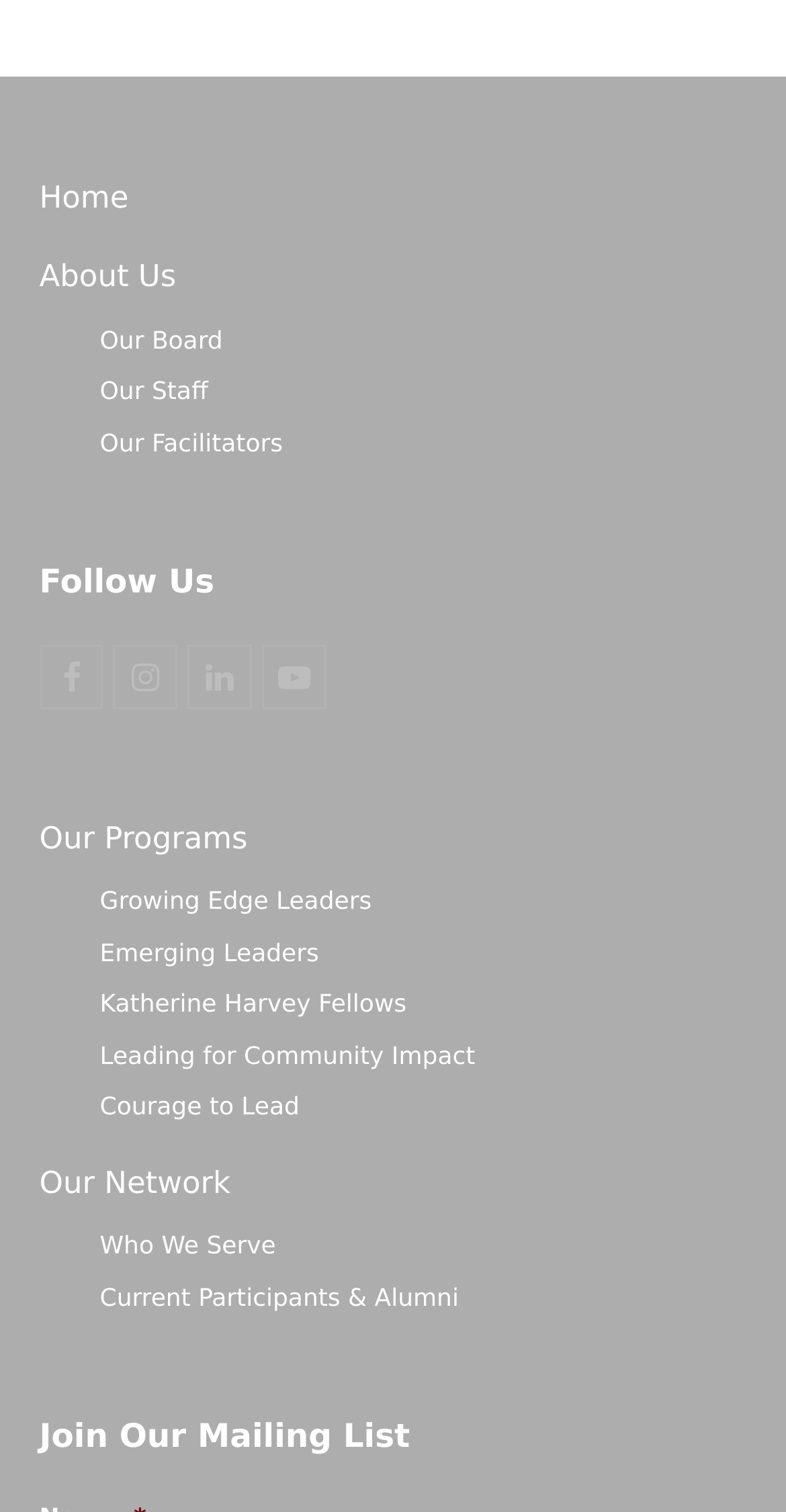Give the bounding box coordinates for the element described by: "Courage to Lead".

[0.127, 0.723, 0.381, 0.742]